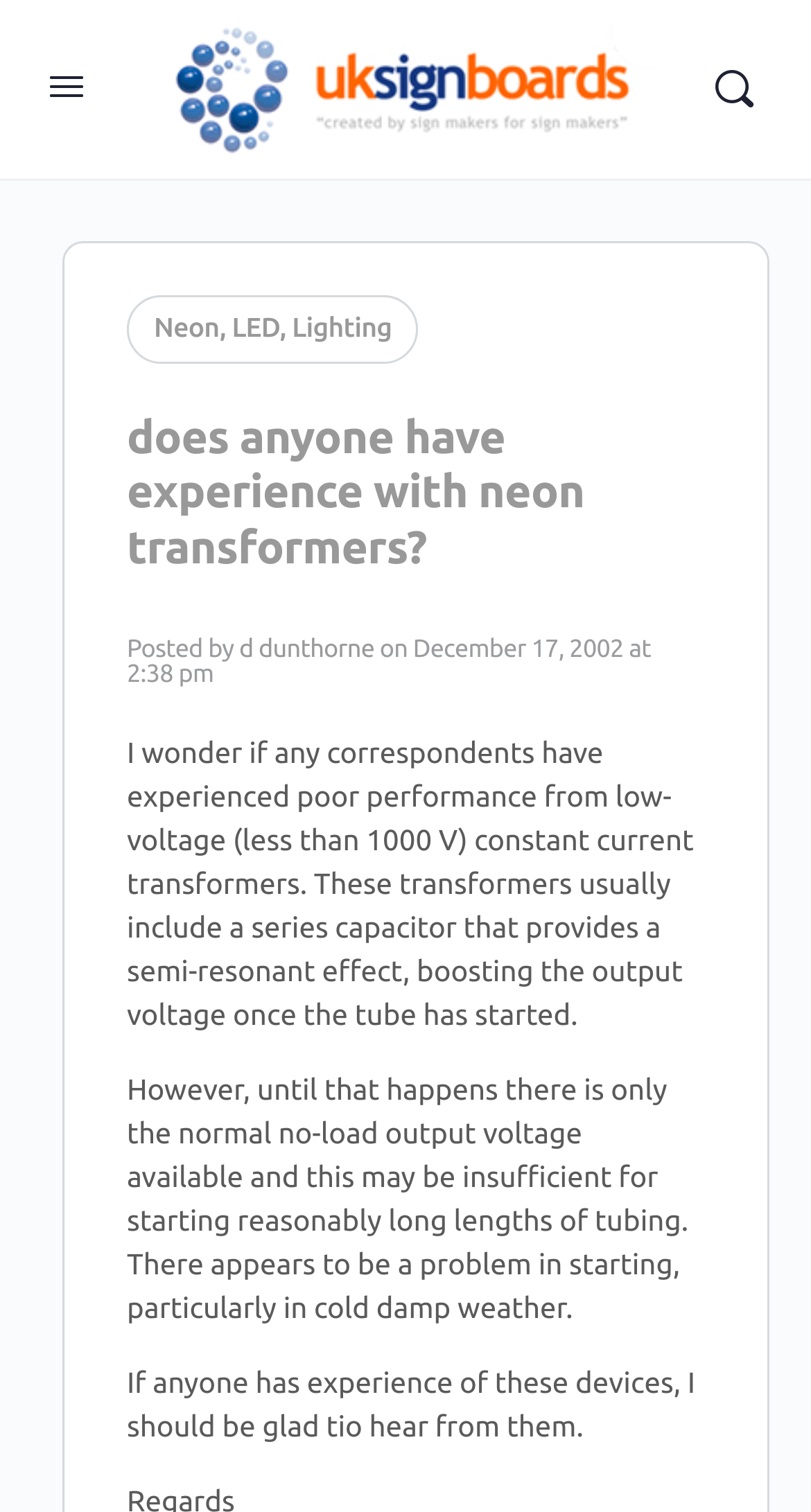Please study the image and answer the question comprehensively:
Who posted the question?

The author of the post can be identified by reading the text 'Posted by d dunthorne' which appears below the heading.